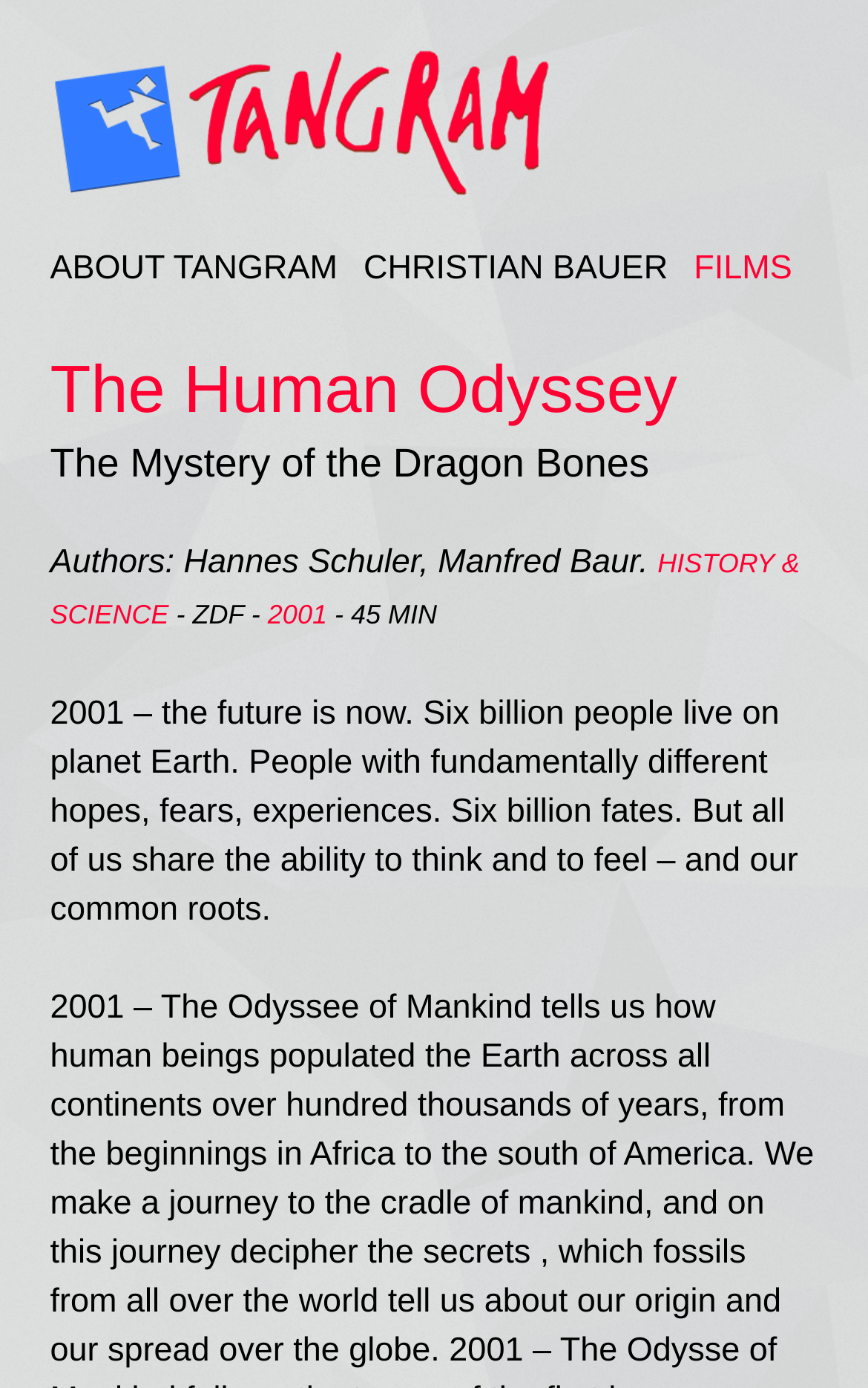Respond with a single word or short phrase to the following question: 
What is the name of the film production company?

Tangramfilm